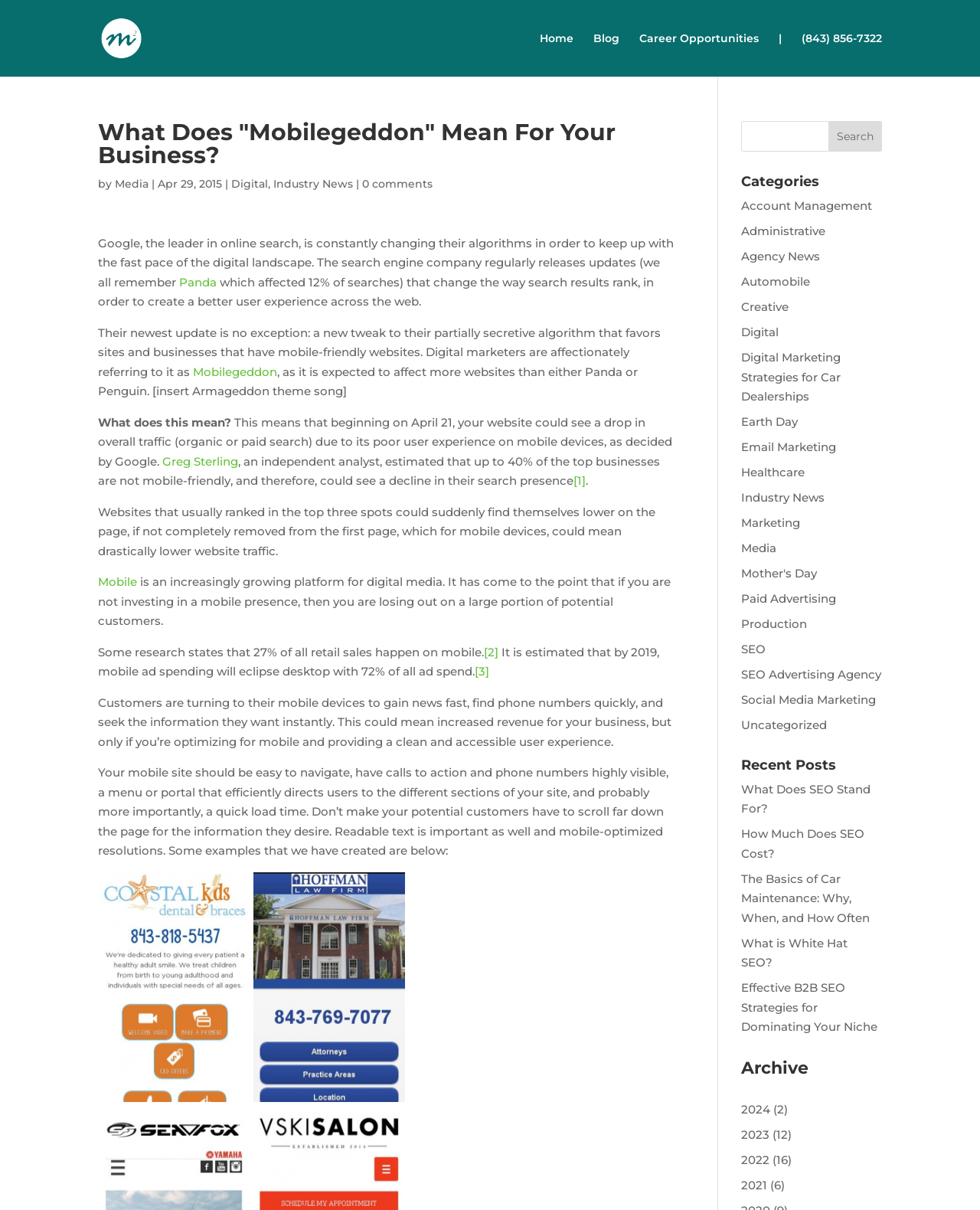Please identify the bounding box coordinates of the clickable element to fulfill the following instruction: "Click the 'Home' link". The coordinates should be four float numbers between 0 and 1, i.e., [left, top, right, bottom].

[0.551, 0.027, 0.585, 0.063]